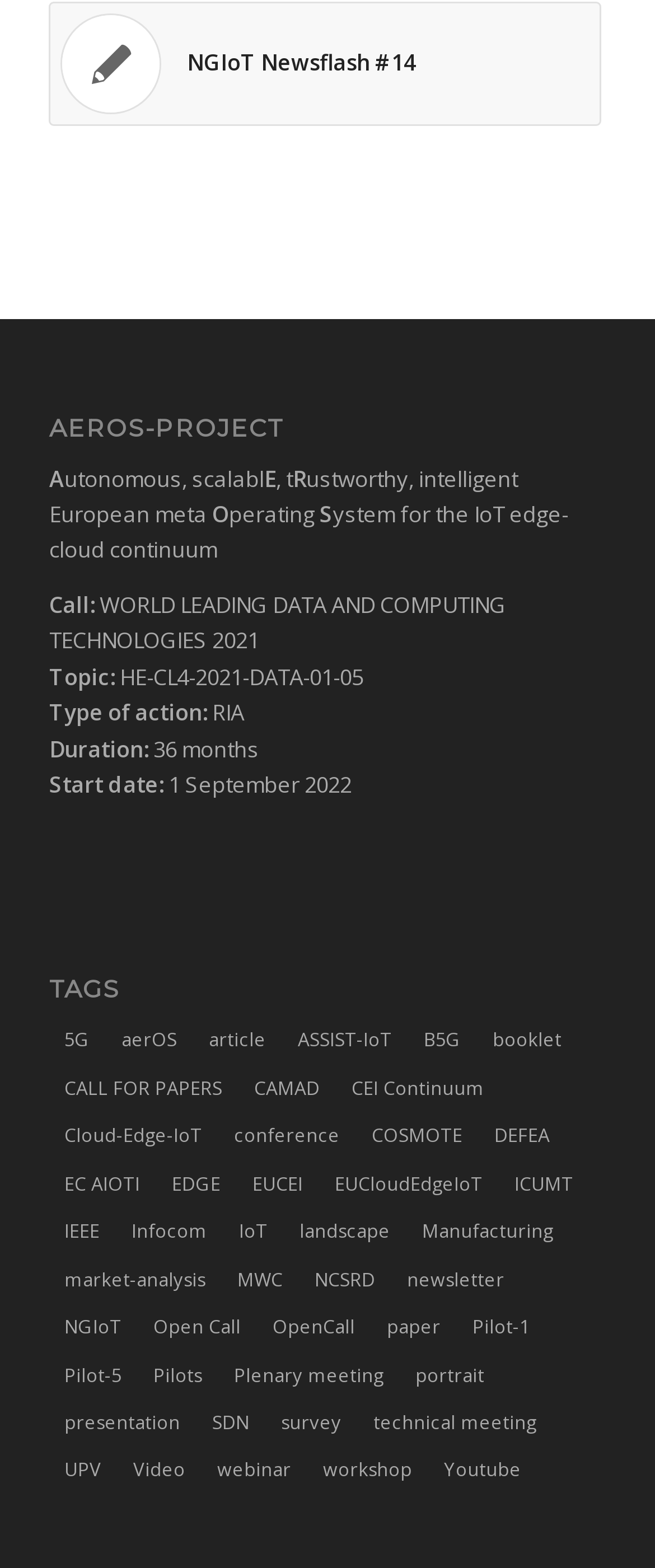What is the start date of the project?
Can you give a detailed and elaborate answer to the question?

The start date of the project can be found in the StaticText element with the text '1 September 2022' located below the 'Start date:' label.